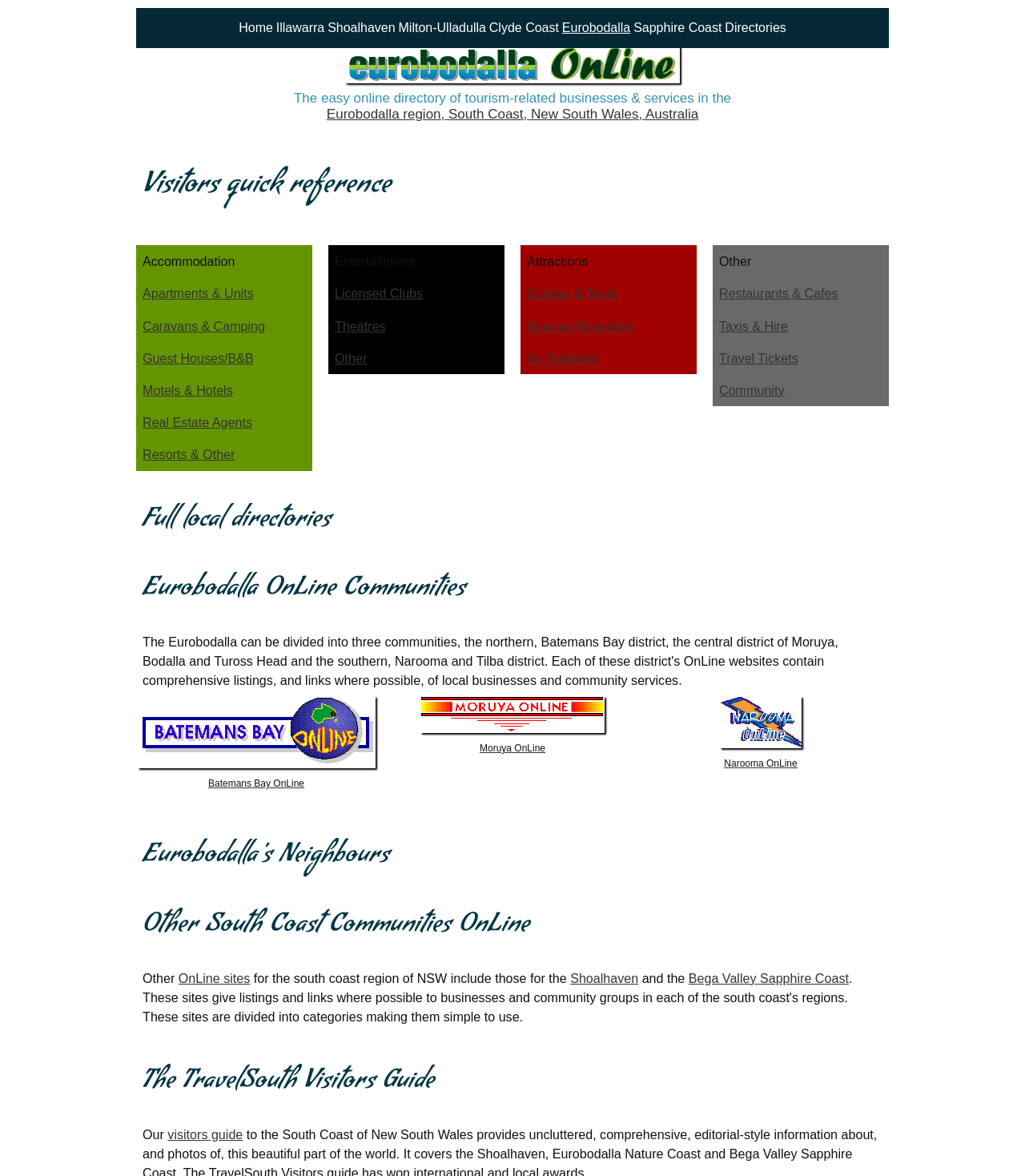From the given element description: "Reject all non-essential cookies", find the bounding box for the UI element. Provide the coordinates as four float numbers between 0 and 1, in the order [left, top, right, bottom].

None